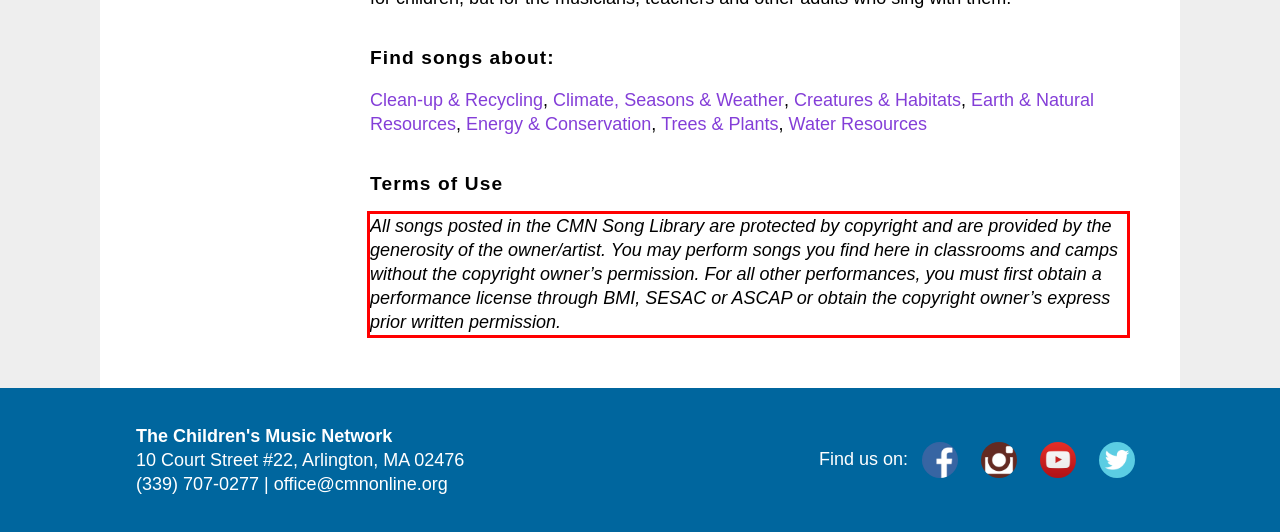Please extract the text content within the red bounding box on the webpage screenshot using OCR.

All songs posted in the CMN Song Library are protected by copyright and are provided by the generosity of the owner/artist. You may perform songs you find here in classrooms and camps without the copyright owner’s permission. For all other performances, you must first obtain a performance license through BMI, SESAC or ASCAP or obtain the copyright owner’s express prior written permission.